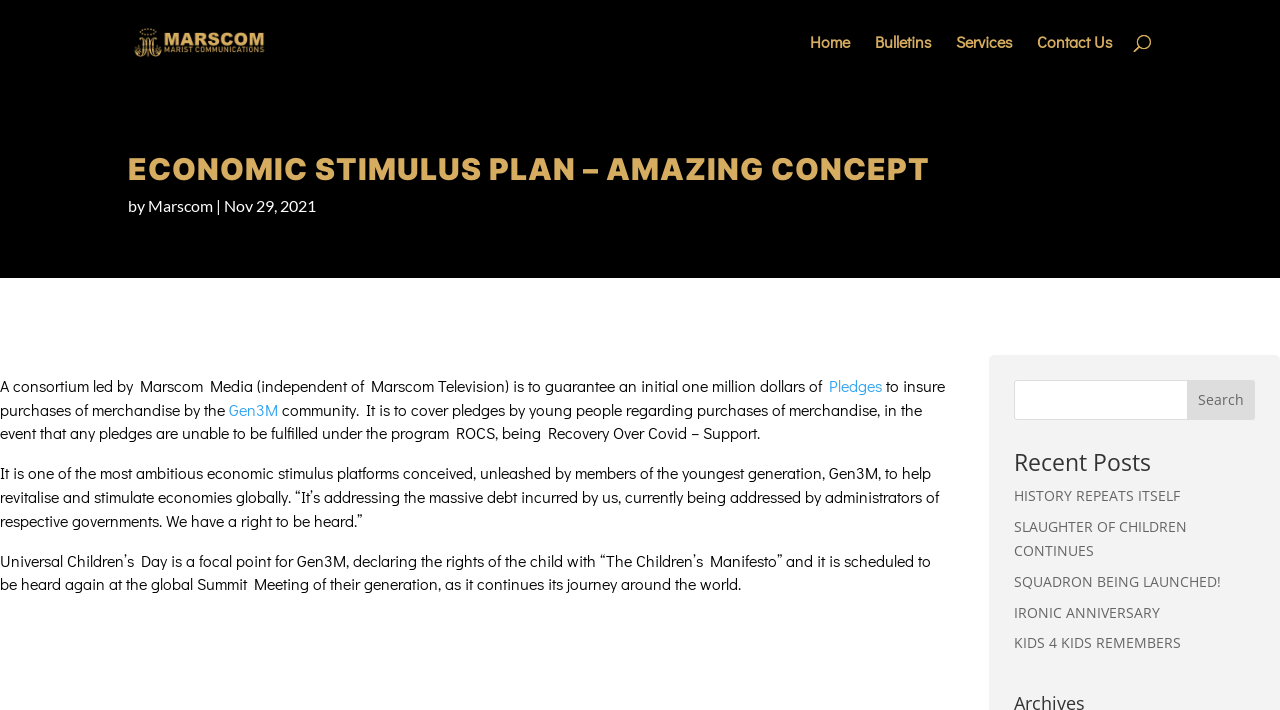Provide the bounding box coordinates of the area you need to click to execute the following instruction: "Click on the Pledges link".

[0.648, 0.528, 0.689, 0.557]